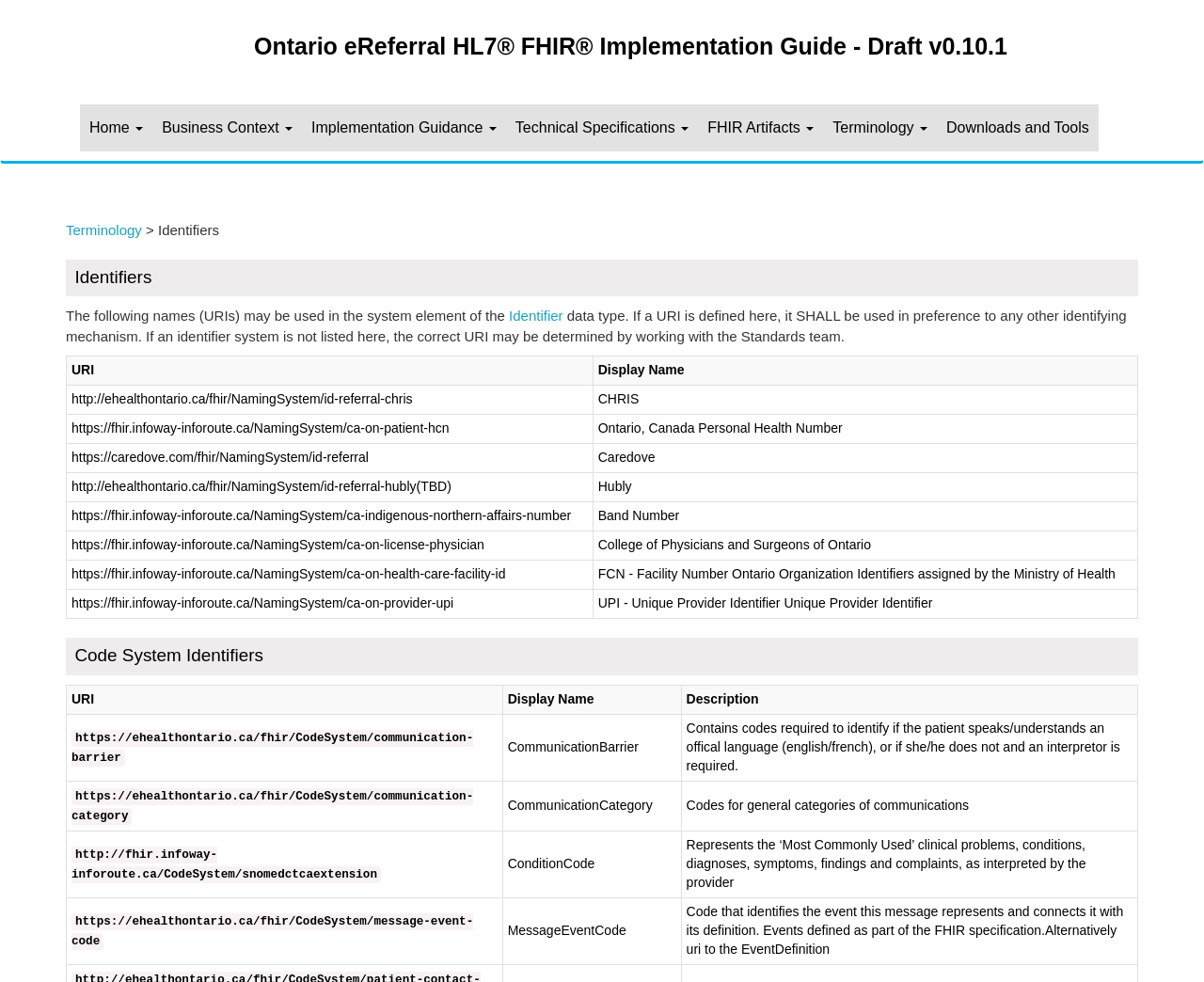Given the element description, predict the bounding box coordinates in the format (top-left x, top-left y, bottom-right x, bottom-right y), using floating point numbers between 0 and 1: Terminology

[0.684, 0.107, 0.778, 0.154]